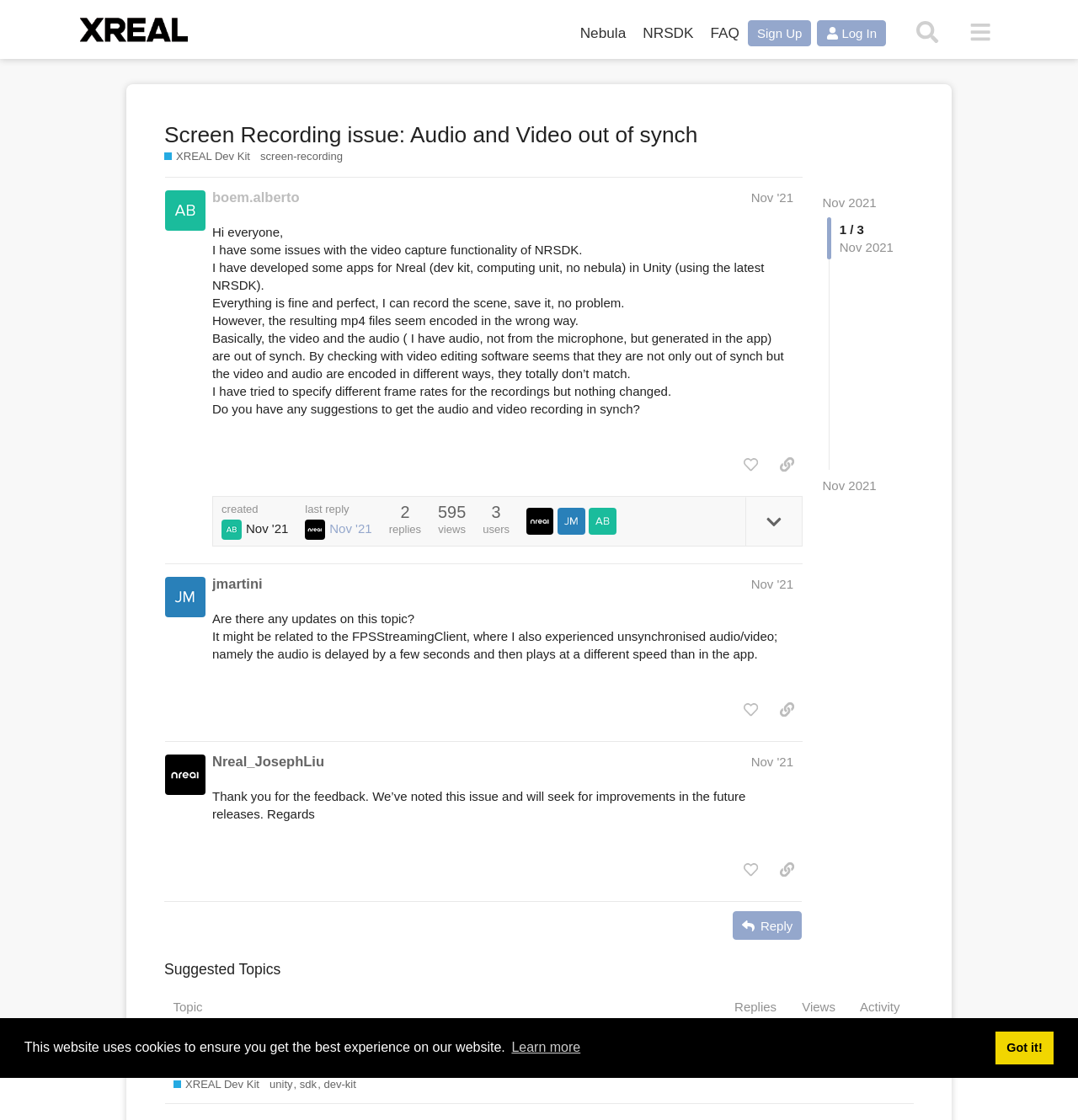What is the name of the user who started this topic?
Please answer the question with as much detail as possible using the screenshot.

I looked at the first post and found the username 'boem.alberto' associated with it, which suggests that this user started the topic.